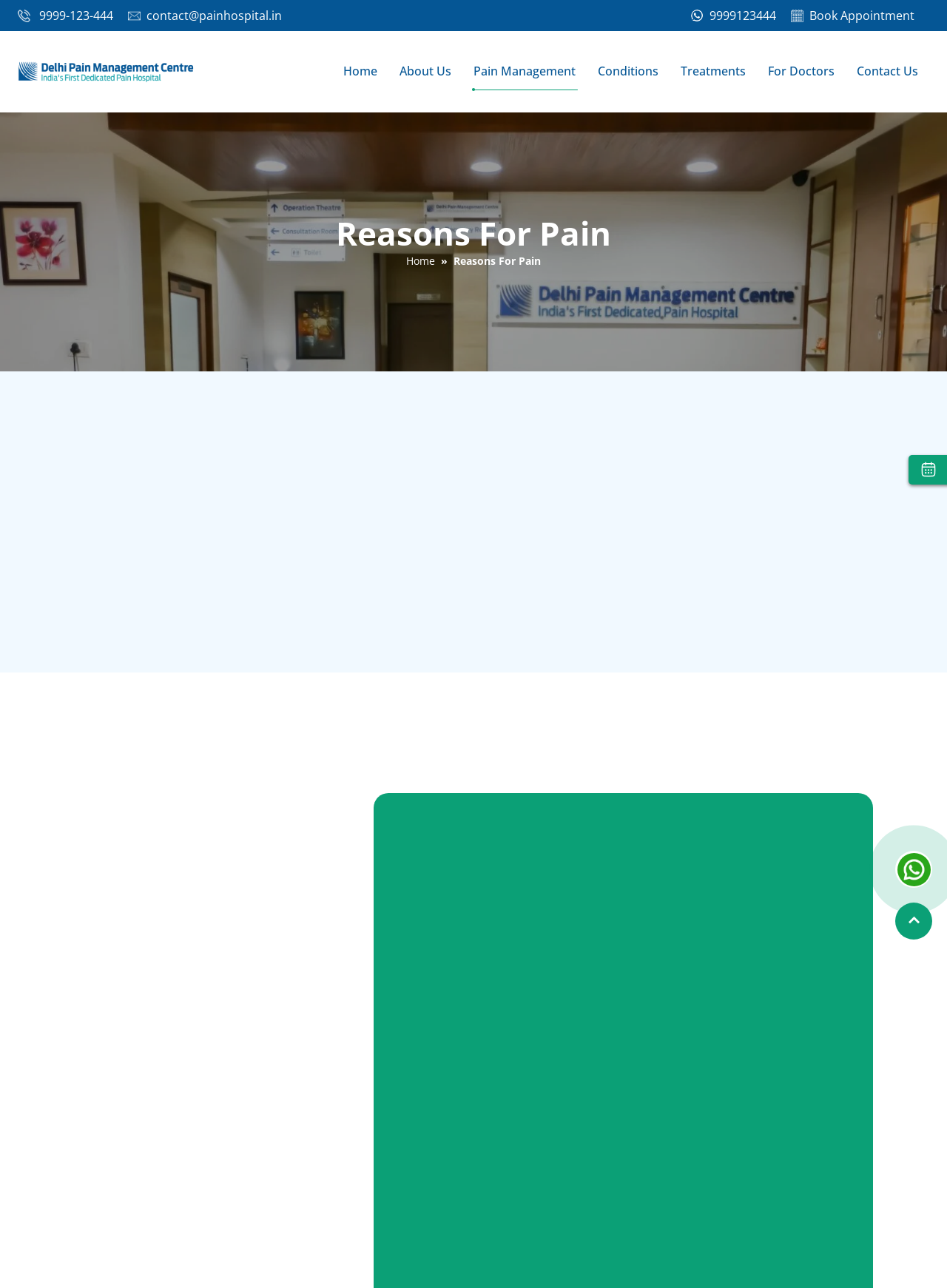Given the description: "contact@painhospital.in", determine the bounding box coordinates of the UI element. The coordinates should be formatted as four float numbers between 0 and 1, [left, top, right, bottom].

[0.155, 0.006, 0.298, 0.018]